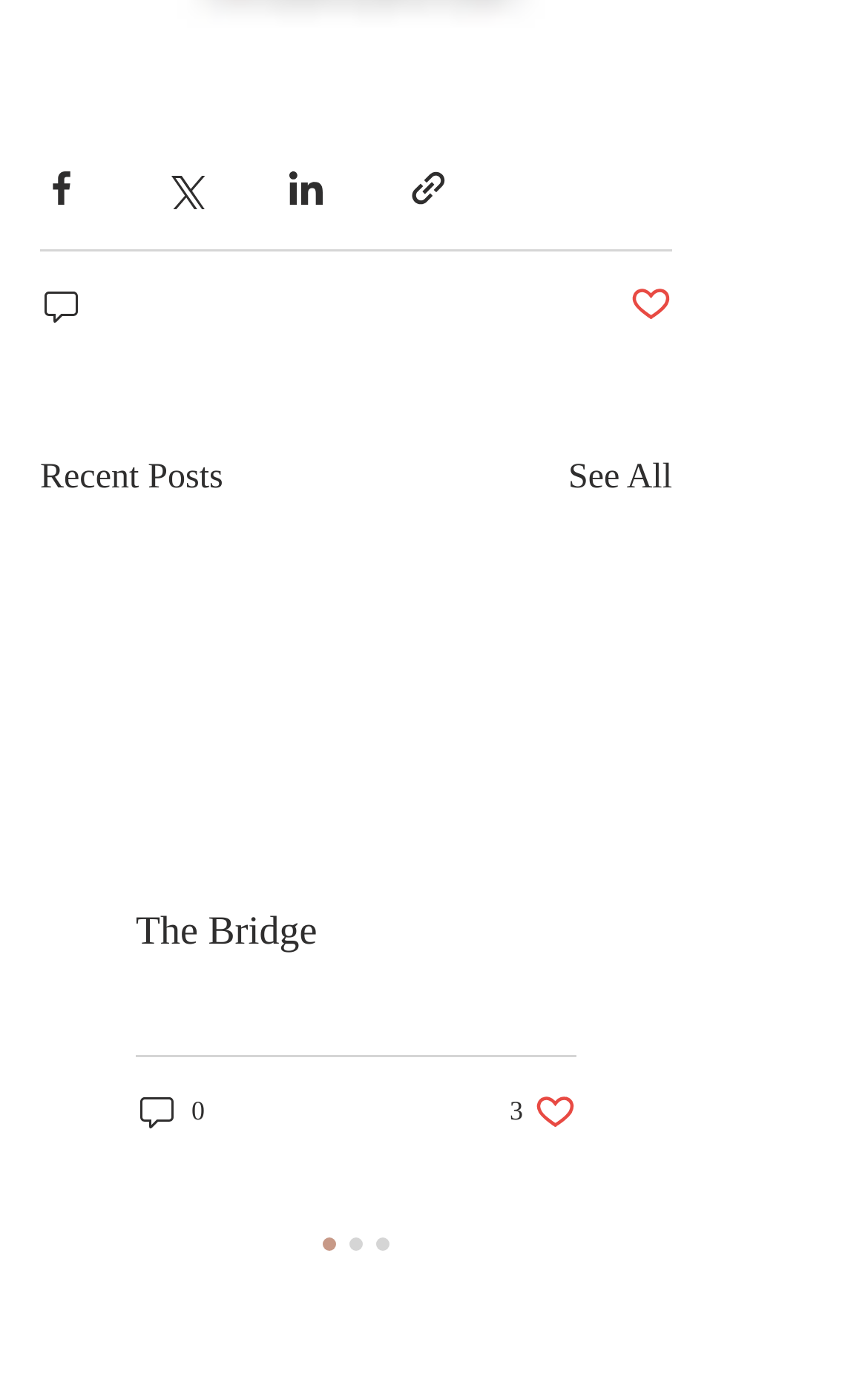Identify the bounding box for the described UI element. Provide the coordinates in (top-left x, top-left y, bottom-right x, bottom-right y) format with values ranging from 0 to 1: Post not marked as liked

[0.726, 0.203, 0.774, 0.237]